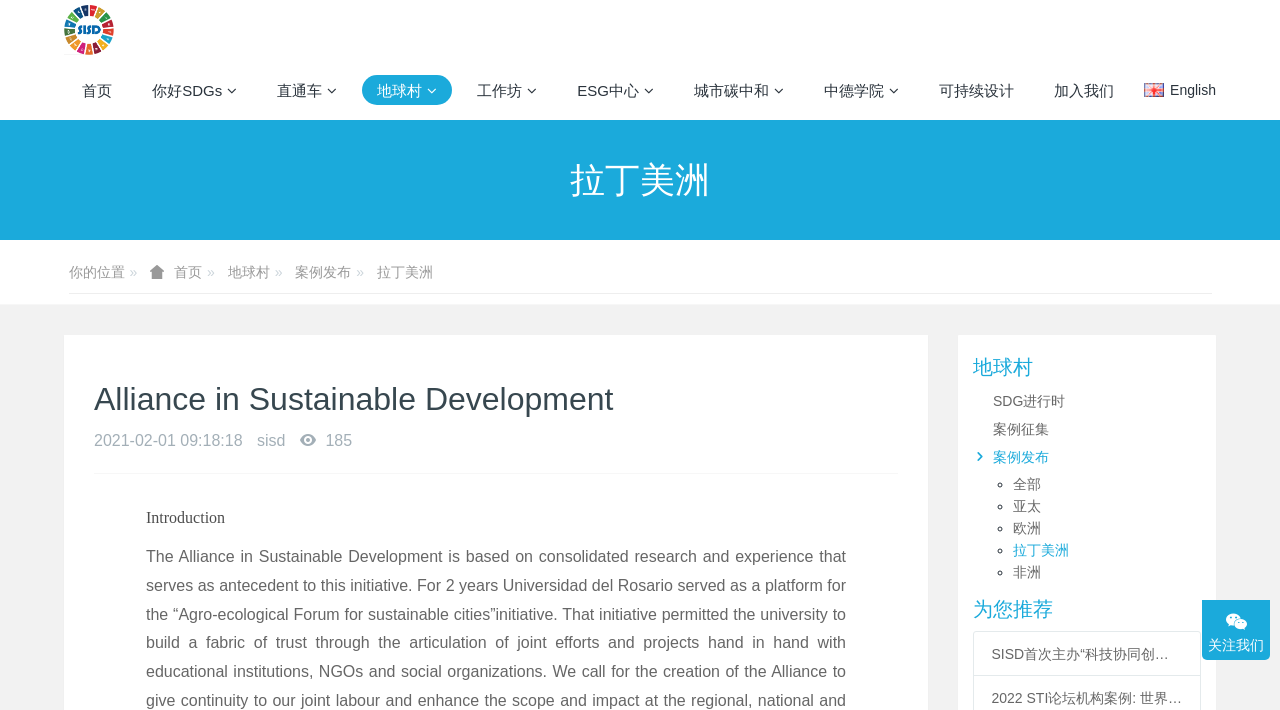Respond with a single word or short phrase to the following question: 
What is the logo of the Alliance in Sustainable Development?

Logo关键词